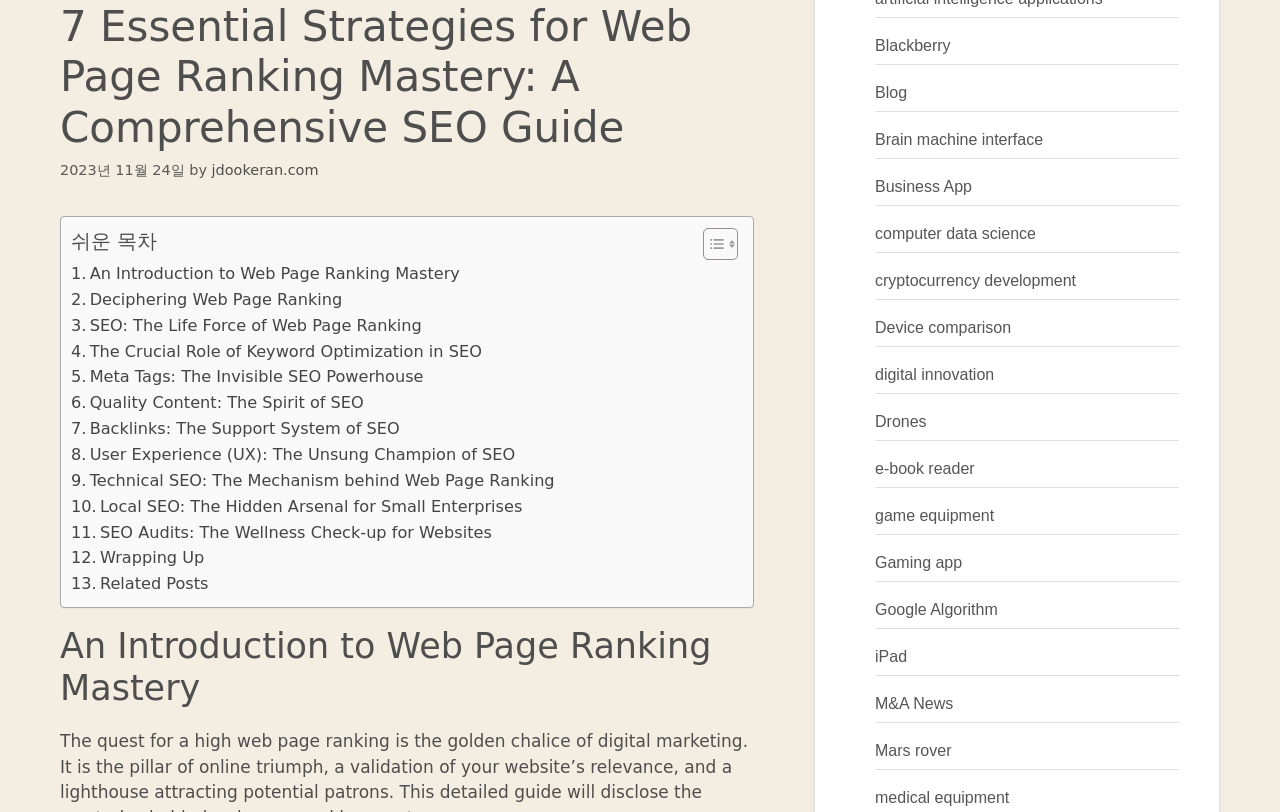Provide the bounding box coordinates for the UI element described in this sentence: "Related Posts". The coordinates should be four float values between 0 and 1, i.e., [left, top, right, bottom].

[0.055, 0.703, 0.163, 0.735]